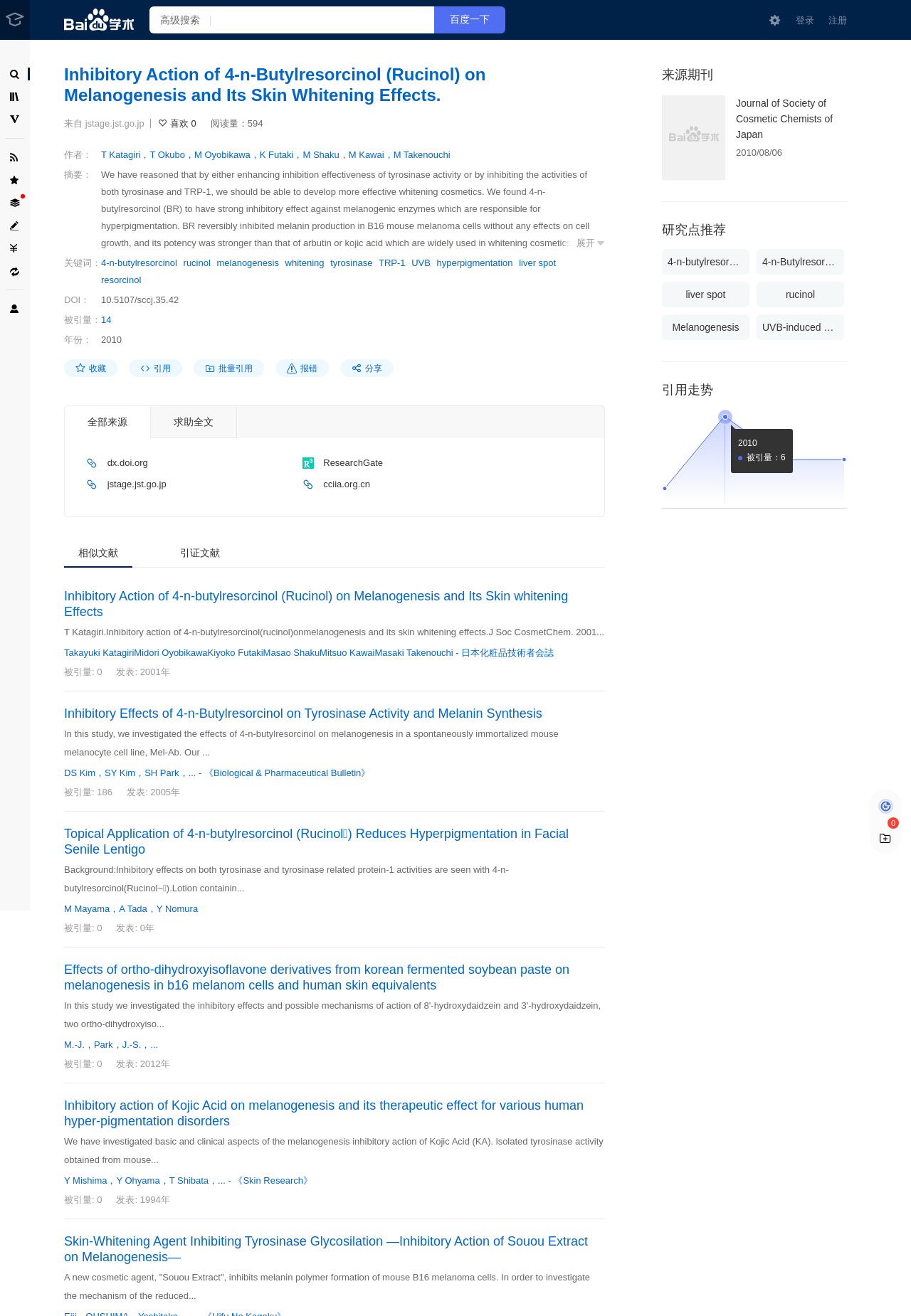What is the title of the research paper?
Based on the visual, give a brief answer using one word or a short phrase.

Inhibitory Action of 4-n-Butylresorcinol (Rucinol) on Melanogenesis and Its Skin Whitening Effects.